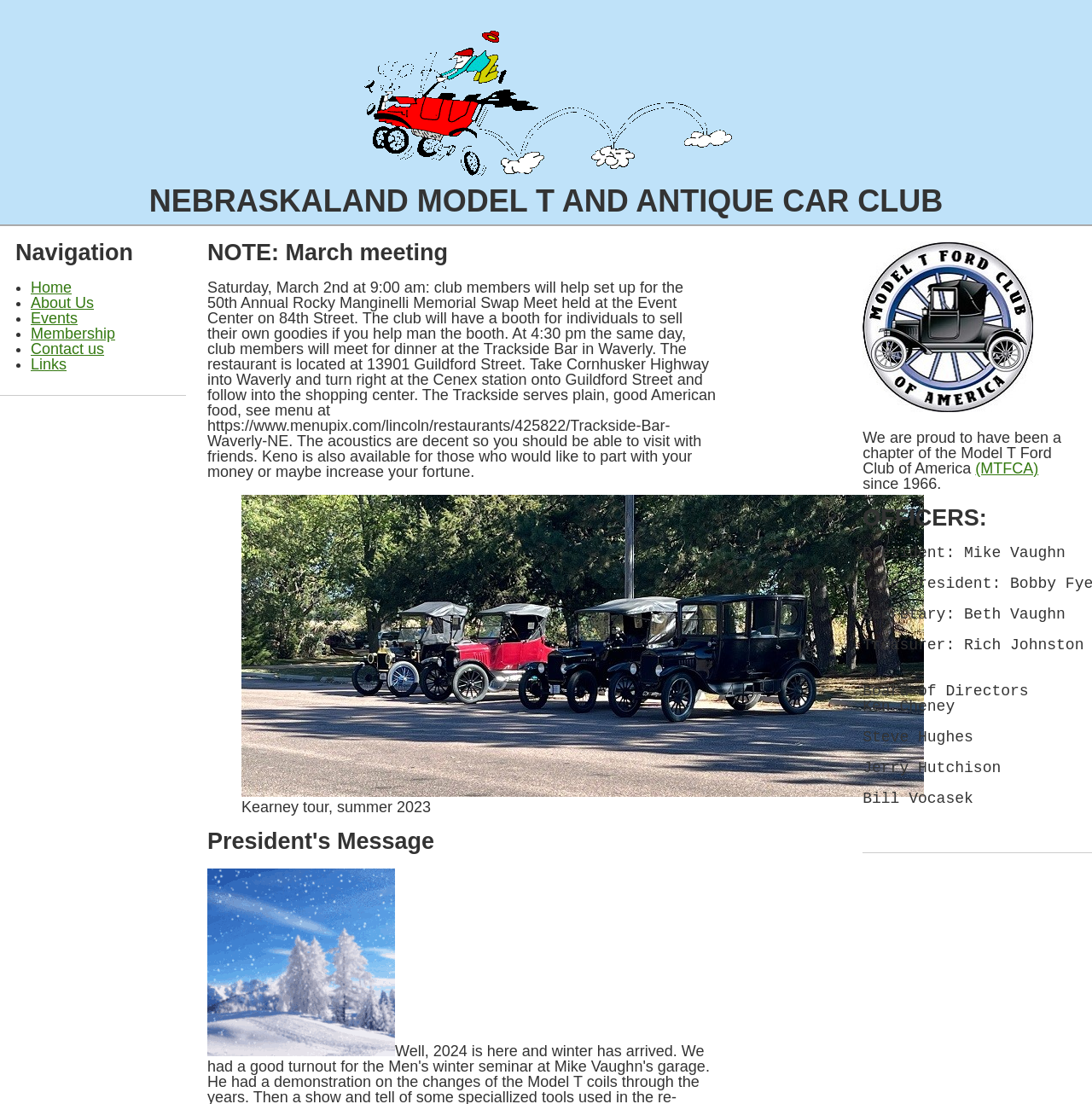Identify the bounding box coordinates for the element you need to click to achieve the following task: "Read the President's Message". The coordinates must be four float values ranging from 0 to 1, formatted as [left, top, right, bottom].

[0.19, 0.755, 0.67, 0.769]